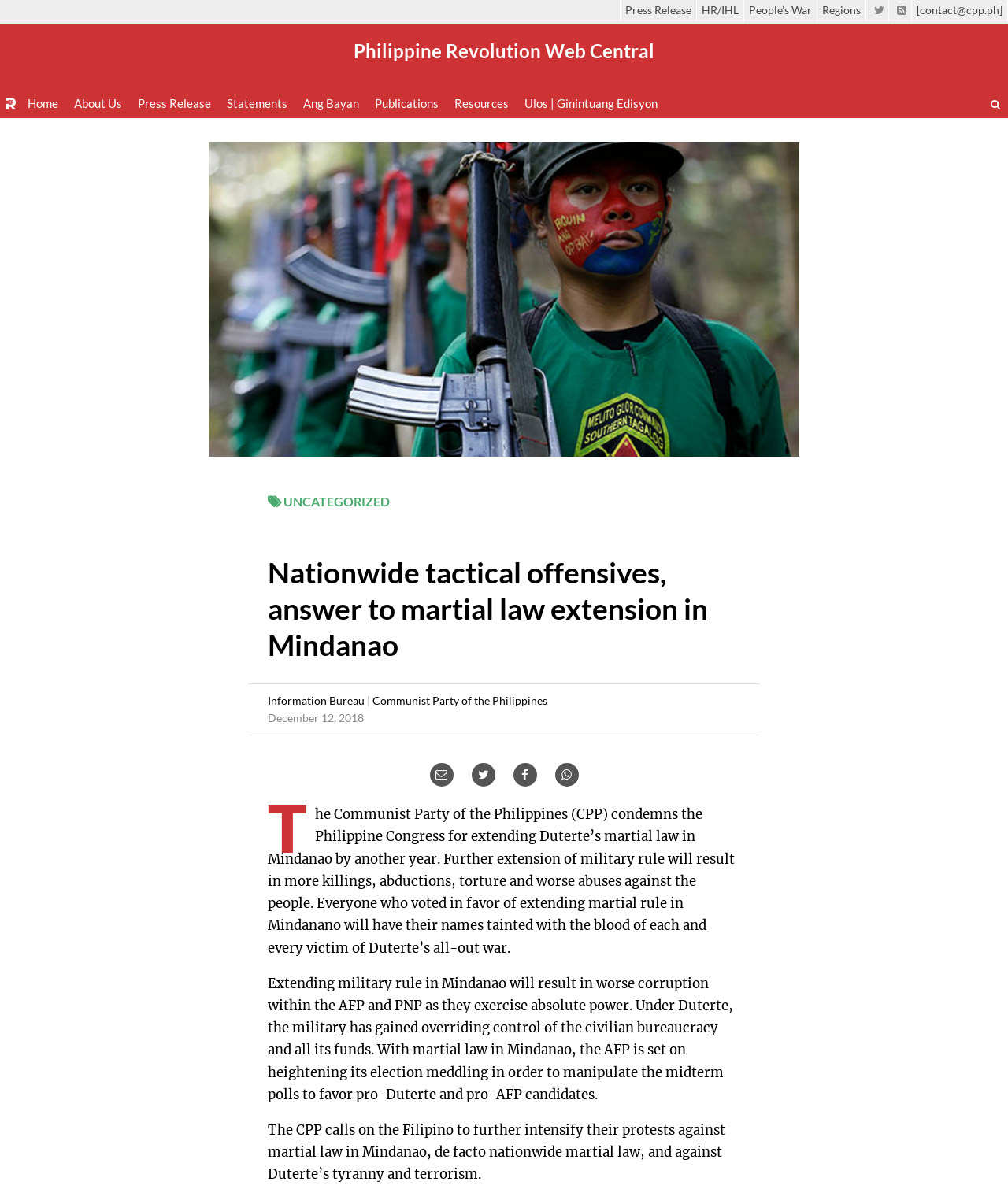Pinpoint the bounding box coordinates for the area that should be clicked to perform the following instruction: "Click on Press Release".

[0.616, 0.003, 0.691, 0.014]